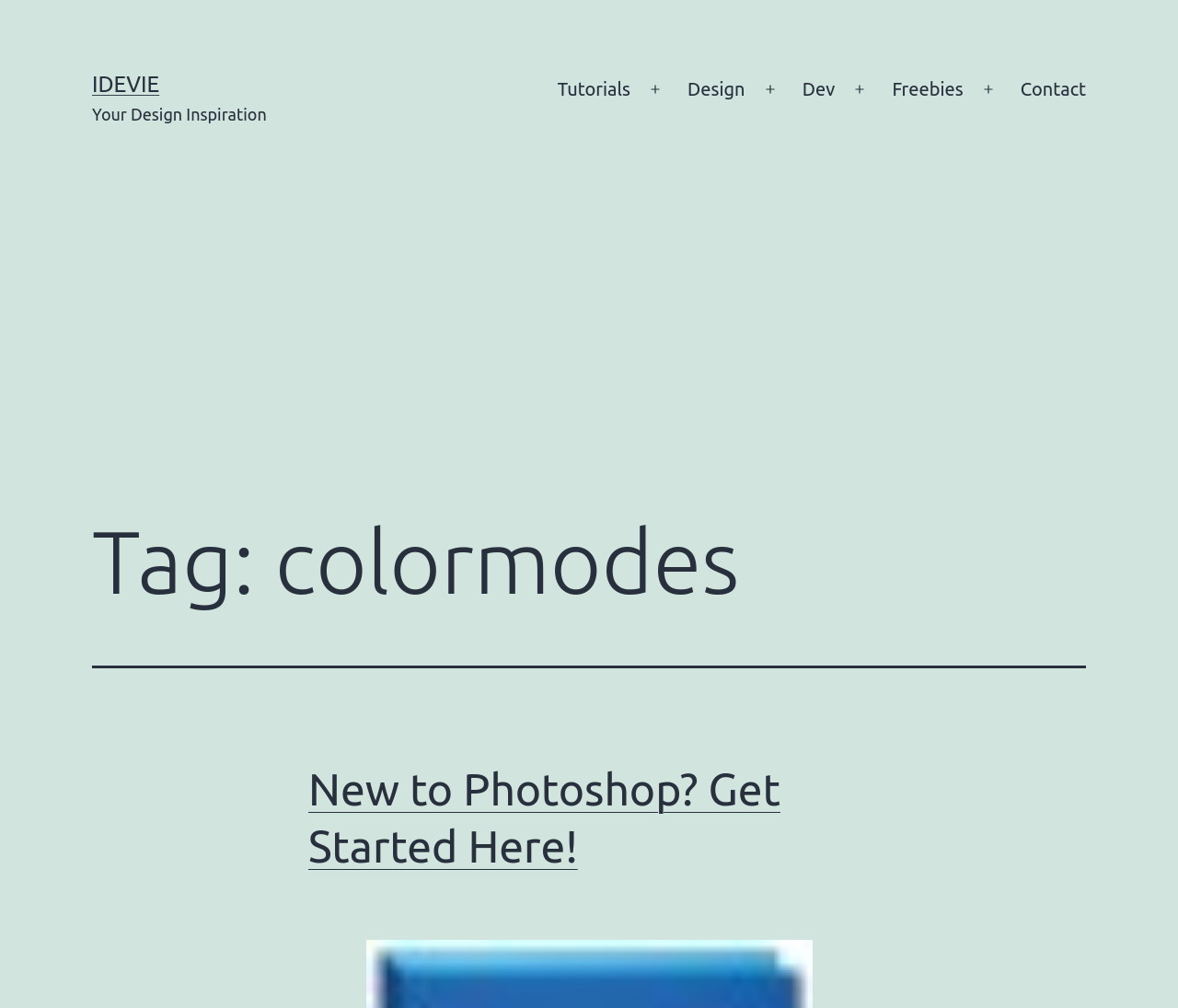Using the image as a reference, answer the following question in as much detail as possible:
What are the categories in the primary menu?

The primary menu is located at the top of the webpage, and it contains several categories. These categories can be found by looking at the links and buttons in the navigation section, which are 'Tutorials', 'Design', 'Dev', 'Freebies', and 'Contact'.